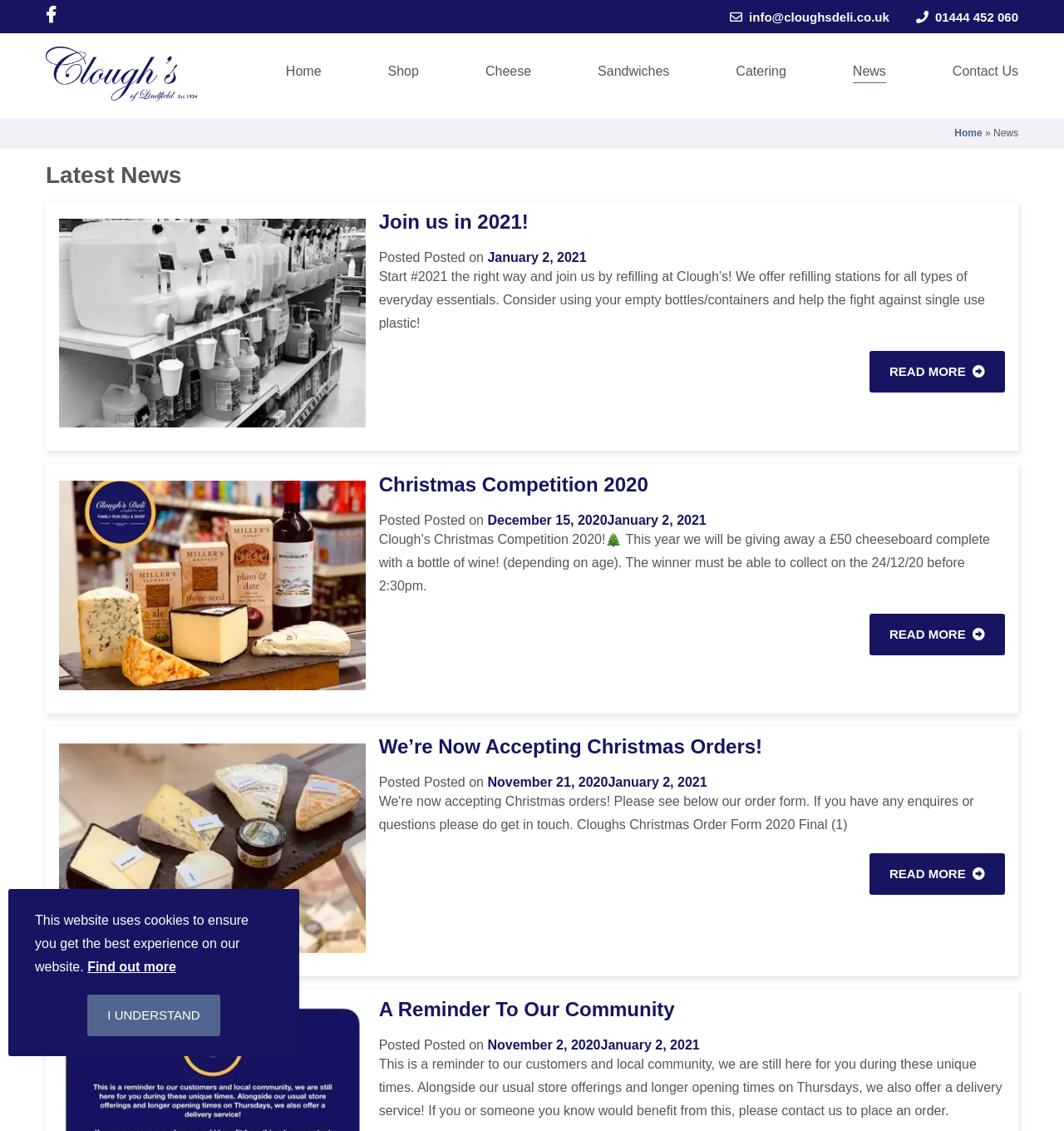Craft a detailed narrative of the webpage's structure and content.

The webpage is about Cloughs Deli News in Lindfield, West Sussex. At the top, there is a notification about the website using cookies, with a "Find out more" link and an "I UNDERSTAND" button. Below this, there are social media links, including Facebook, and contact information, such as an email address and phone number.

The main navigation menu is located at the top center of the page, with links to "Home", "Shop", "Cheese", "Sandwiches", "Catering", "News", and "Contact Us". There is also a secondary navigation menu at the top right, with a "Home" link and a "»" symbol.

The main content of the page is divided into three sections, each containing a news article. The first article is titled "Join us in 2021!" and features an image. The article discusses refilling stations for everyday essentials and how it can help reduce single-use plastic. There is a "READ MORE" link at the bottom of the article.

The second article is titled "Christmas Competition 2020" and also features an image. The article announces a Christmas competition with a prize of a £50 cheeseboard and a bottle of wine. There is a "READ MORE" link at the bottom of the article.

The third article is titled "We’re Now Accepting Christmas Orders!" and features an image. The article informs customers that they can now place Christmas orders. There is a "READ MORE" link at the bottom of the article. Below this, there is another section with a heading "A Reminder To Our Community", which reminds customers that the deli is still open and offers a delivery service during unique times.